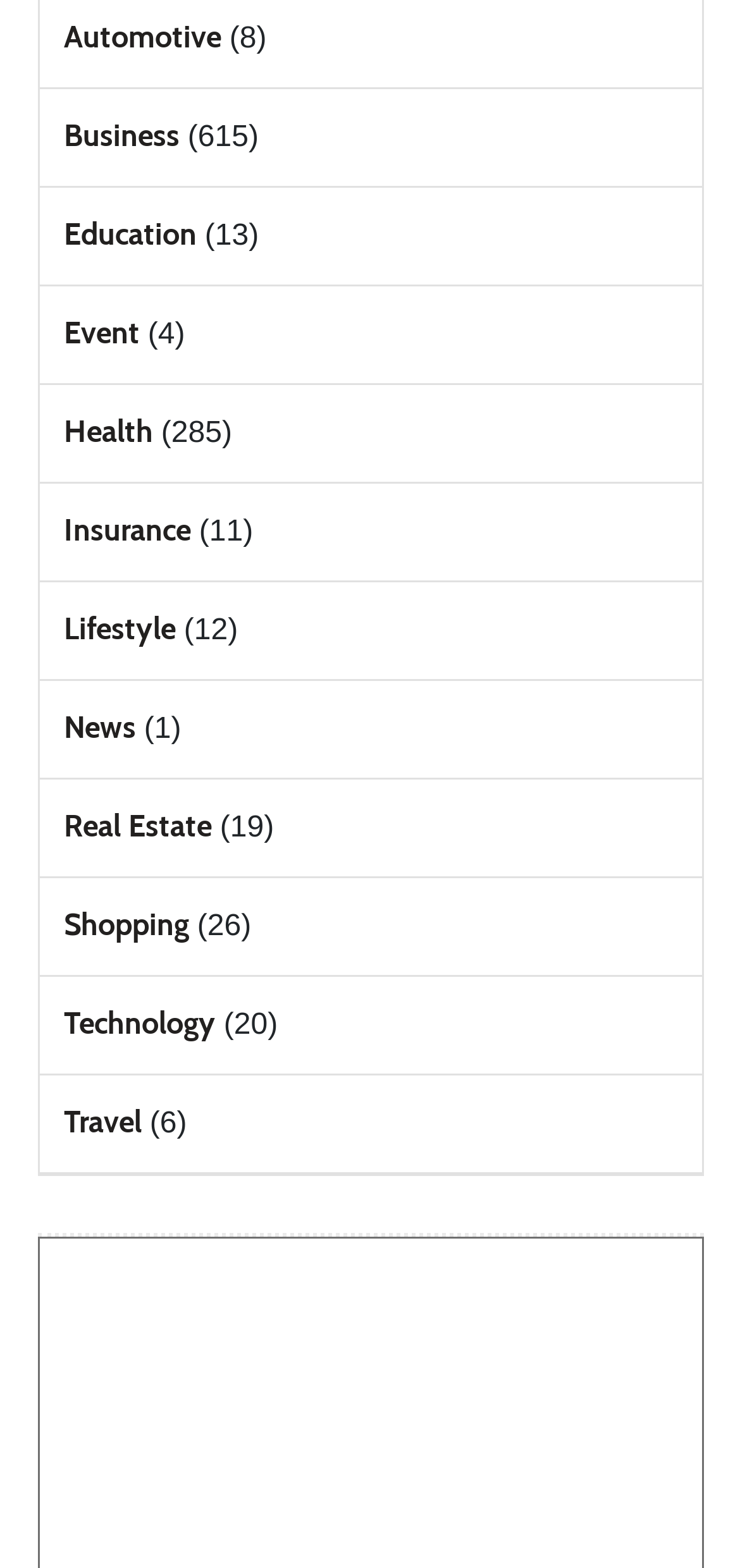Provide a one-word or brief phrase answer to the question:
How many categories are listed?

12